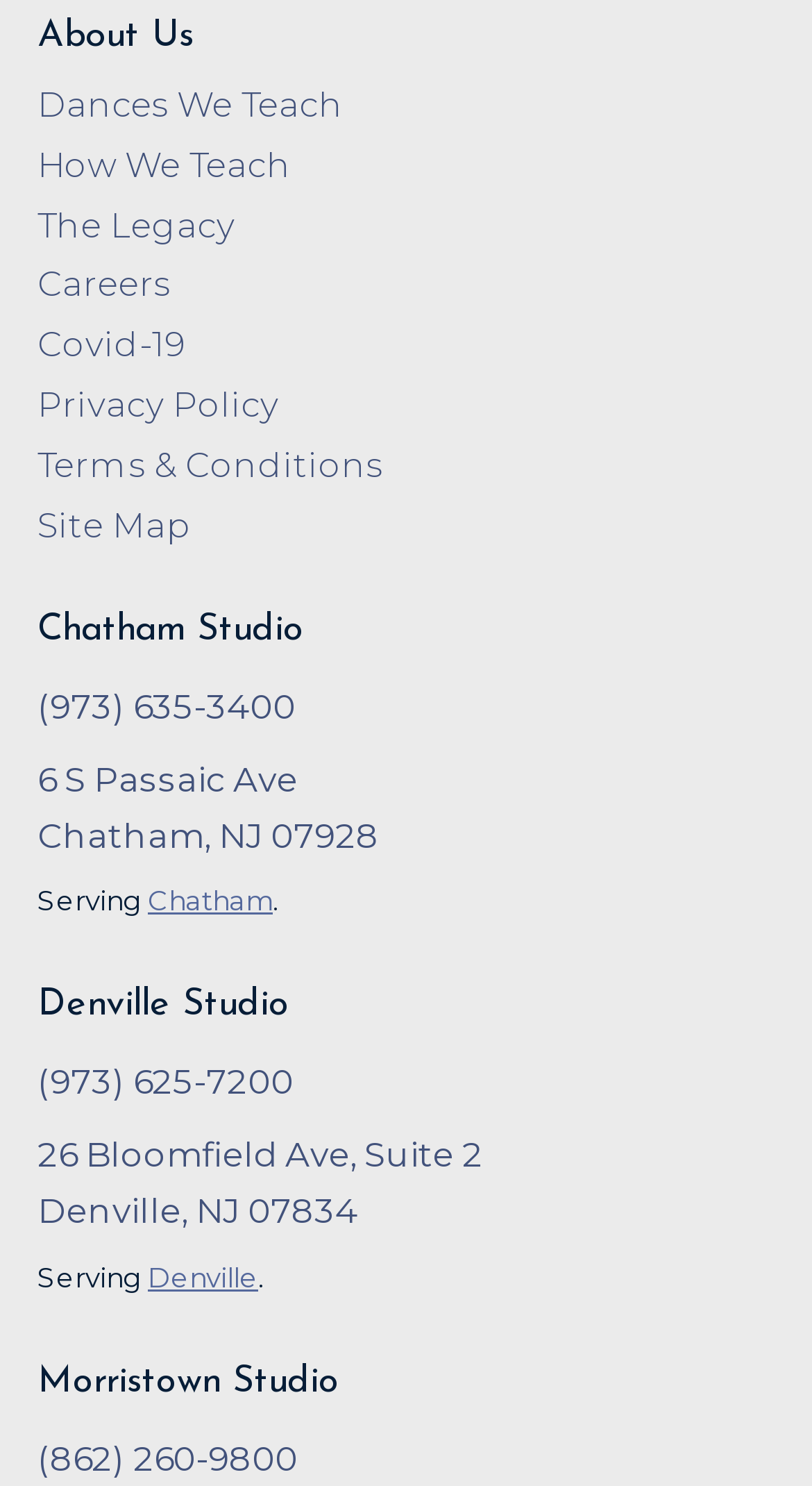What is the purpose of the link 'Covid-19'?
Please use the image to provide an in-depth answer to the question.

The link 'Covid-19' is likely provided to give users access to information about the dance studio's Covid-19 policies, protocols, or updates, given the context of the webpage.